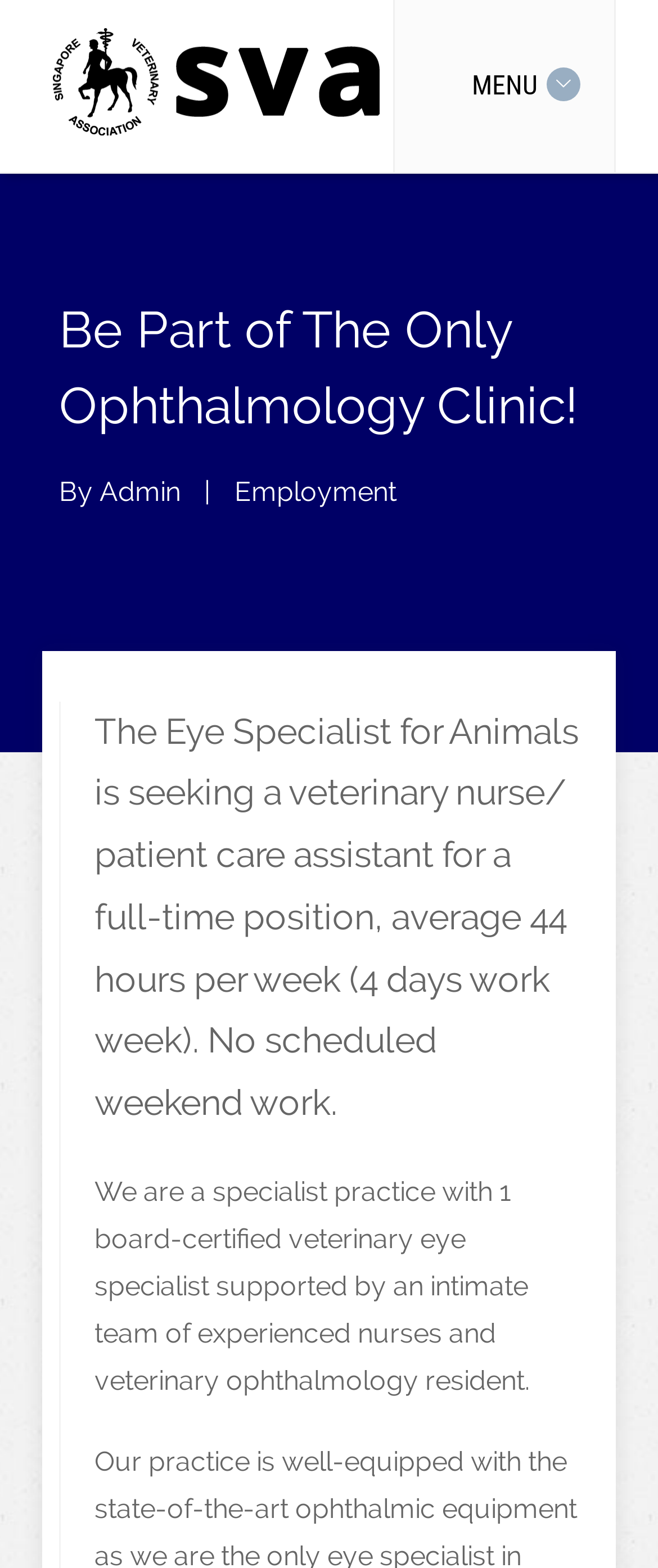Create an elaborate caption that covers all aspects of the webpage.

The webpage is a job posting for a veterinary nurse/patient care assistant position at The Eye Specialist for Animals. At the top left of the page, there is a link to the Singapore Veterinary Association, accompanied by an image with the same name. To the right of this link, there is a "MENU" text. 

Below the "MENU" text, there is a heading that reads "Be Part of The Only Ophthalmology Clinic!" followed by a text "By" and a link to "Admin". A vertical line separates the "Admin" link from another link to "Employment". 

The main content of the job posting is located in the middle of the page. It starts with a paragraph describing the job position, including the working hours and schedule. Below this paragraph, there is another paragraph providing more information about the practice, including the team composition and the veterinary eye specialist.